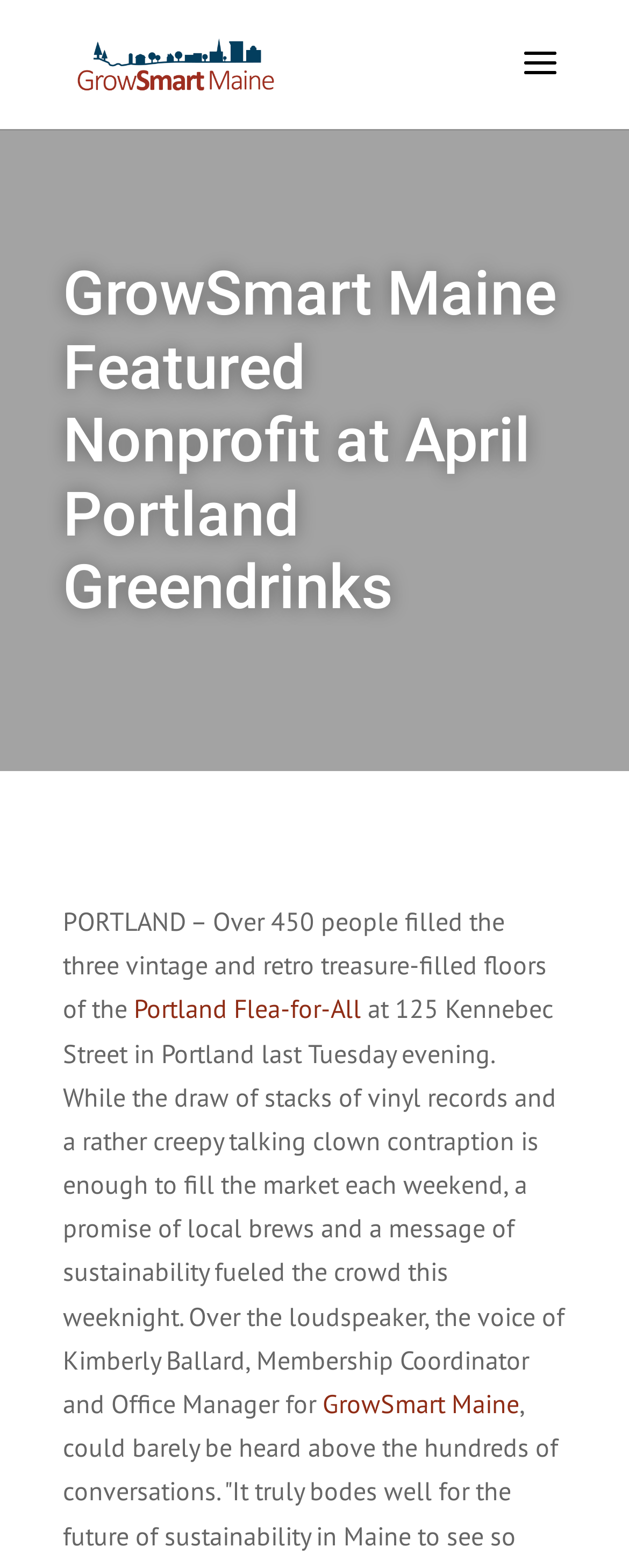Can you determine the main header of this webpage?

GrowSmart Maine Featured Nonprofit at April Portland Greendrinks